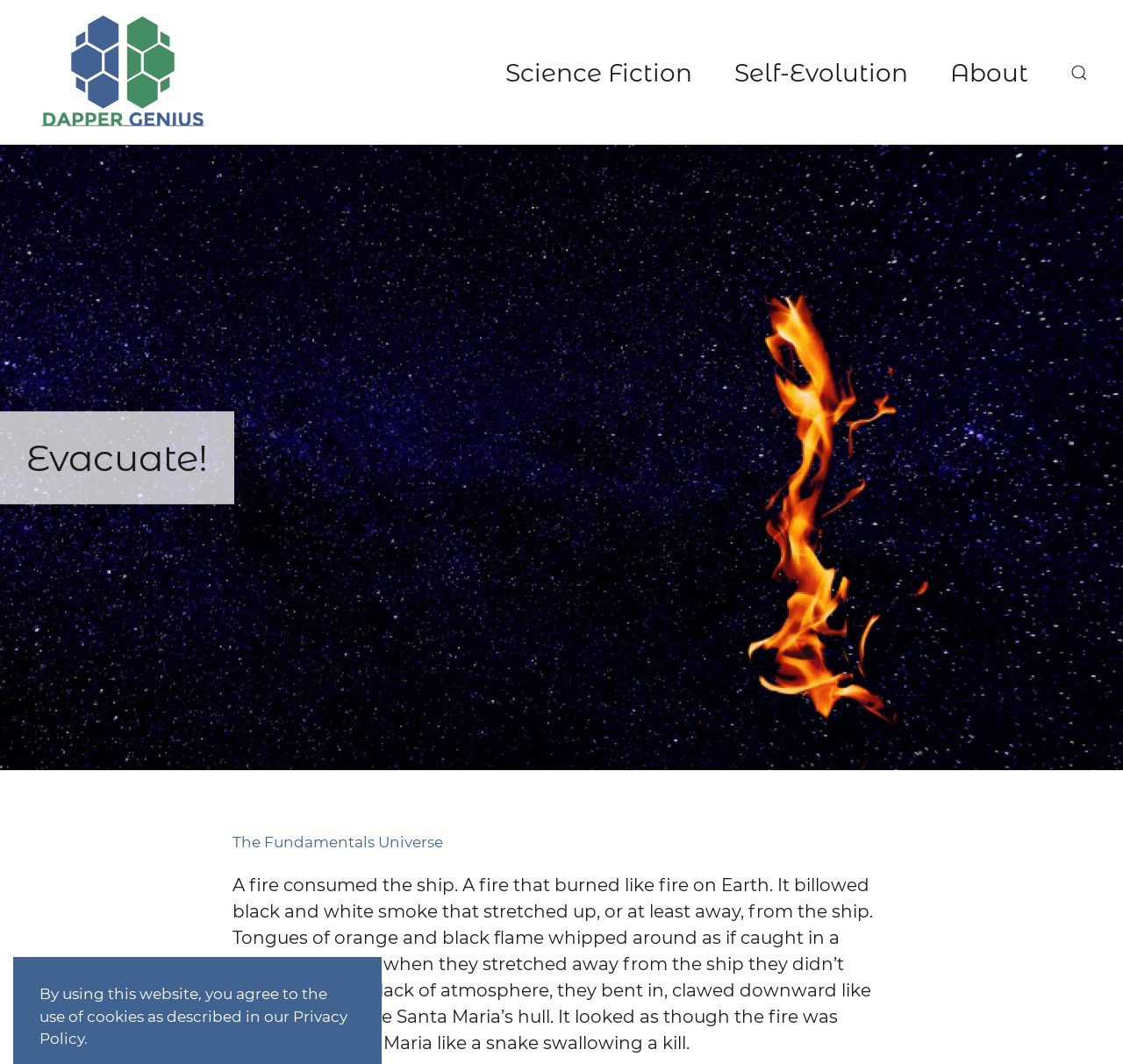Find the bounding box coordinates for the UI element whose description is: "2022 Worcestershire County XC Championships". The coordinates should be four float numbers between 0 and 1, in the format [left, top, right, bottom].

None